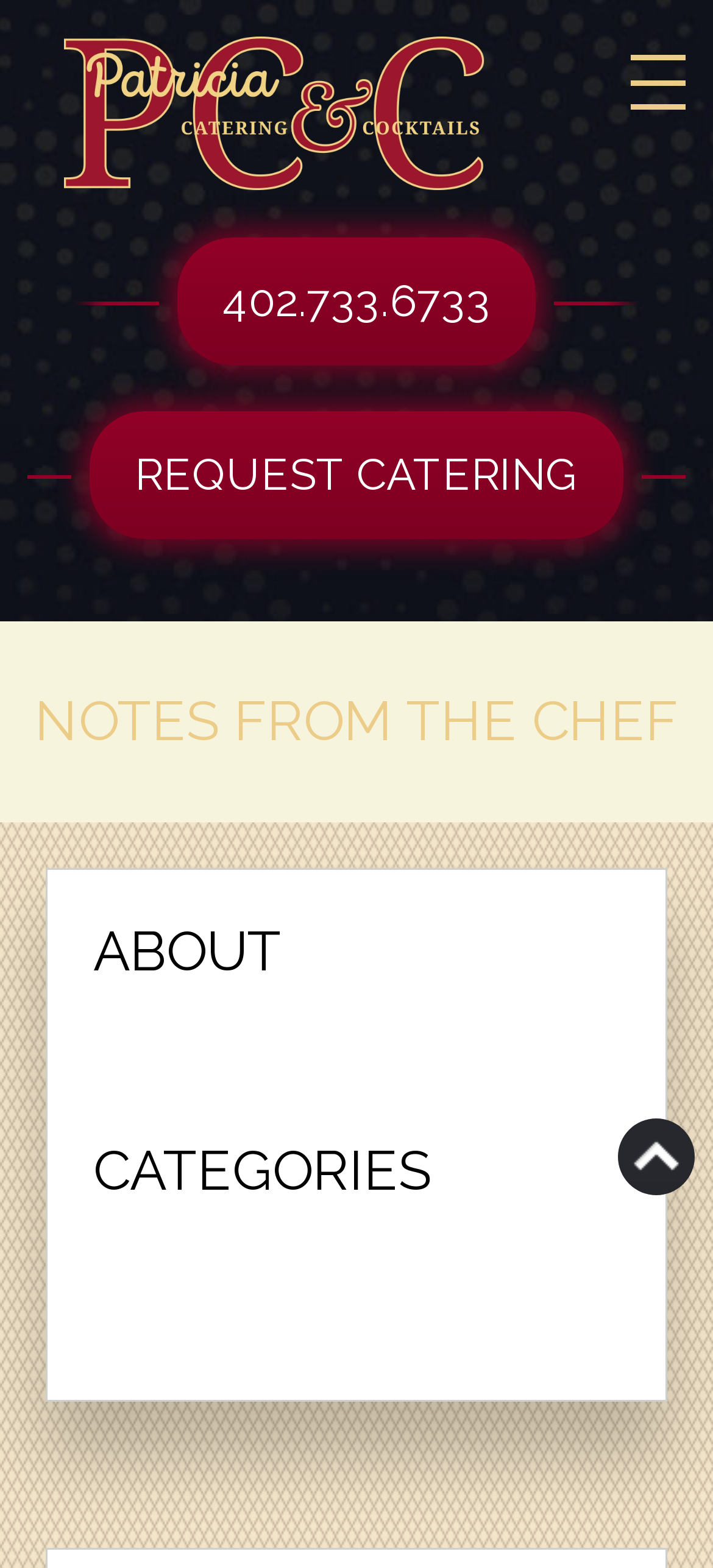Respond with a single word or phrase to the following question:
What is the text on the button at the top right corner?

Menu